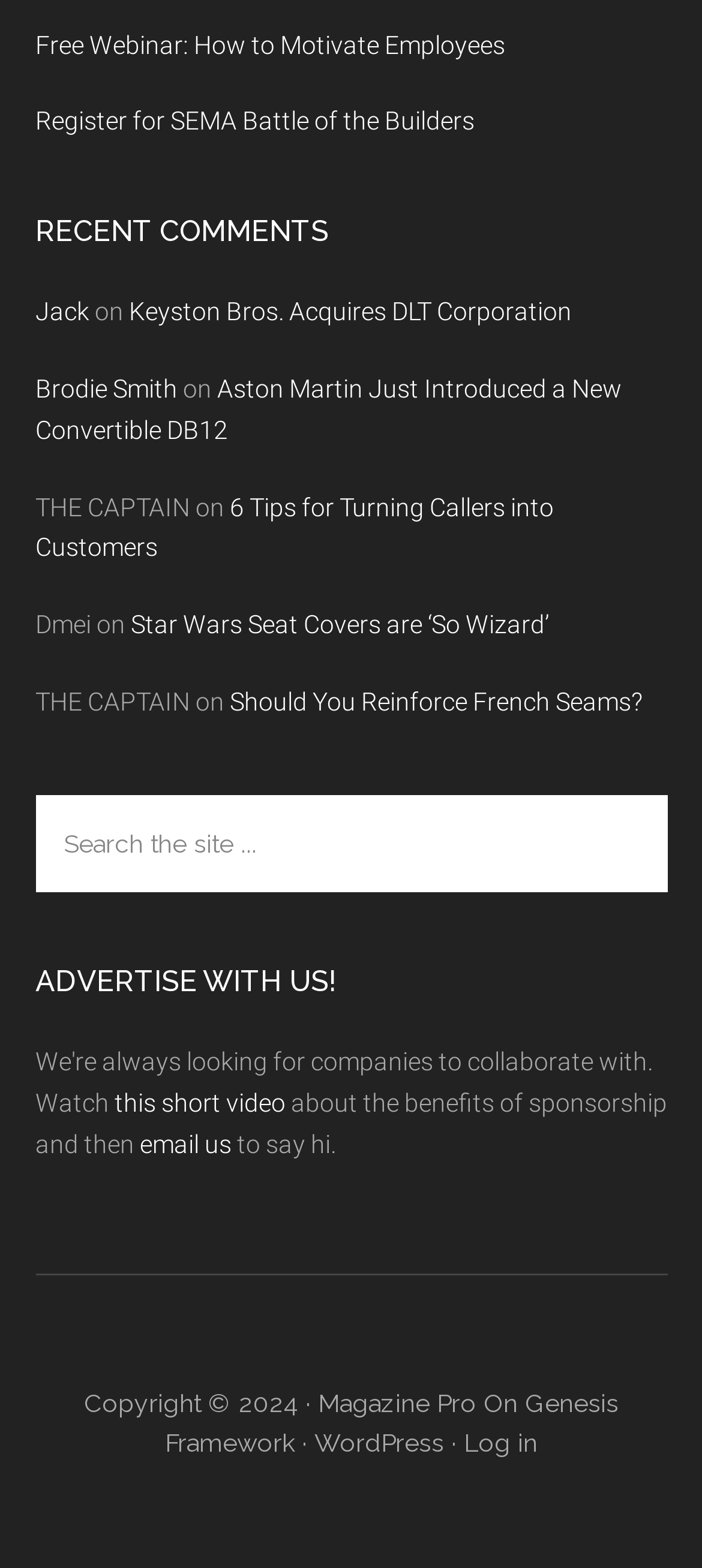Provide a single word or phrase to answer the given question: 
Is there a search function?

Yes